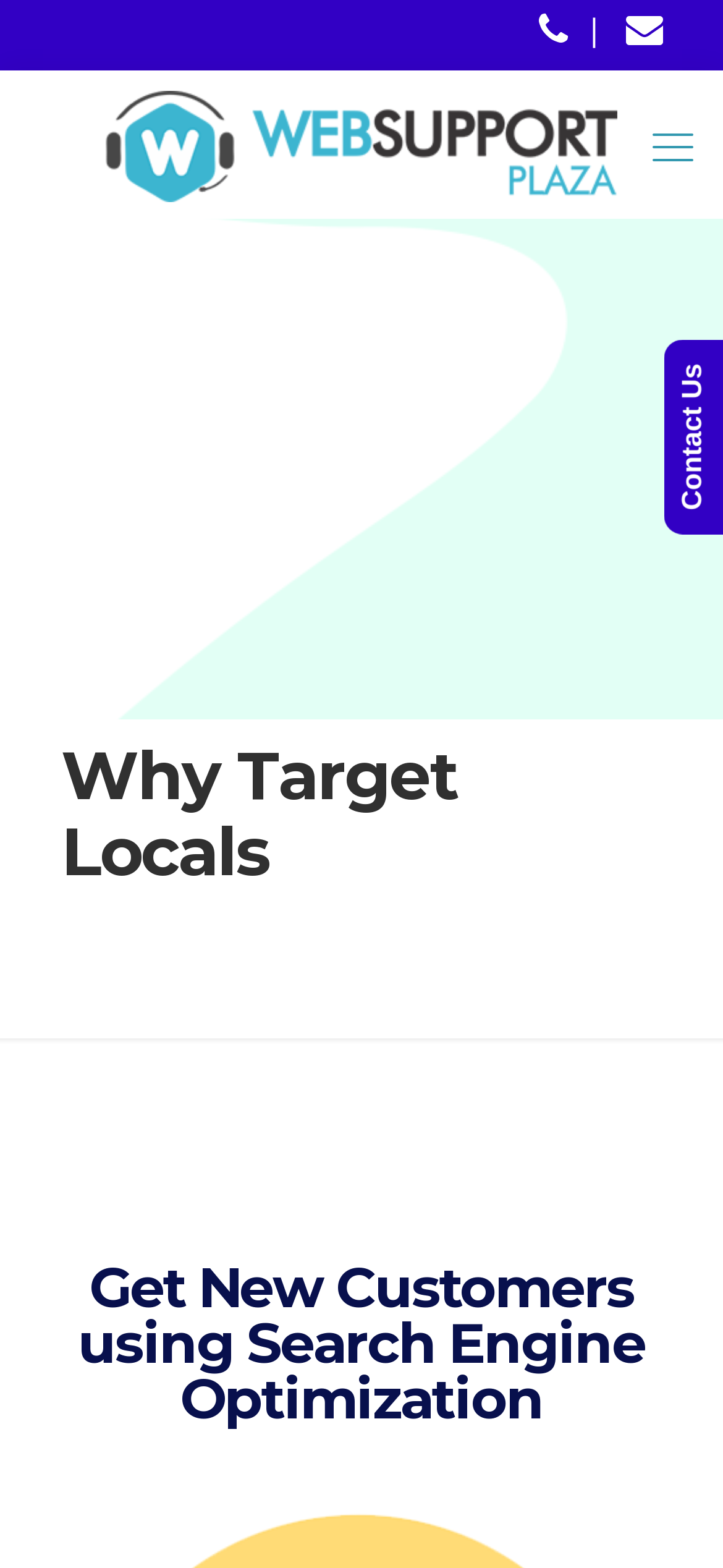Determine the bounding box coordinates (top-left x, top-left y, bottom-right x, bottom-right y) of the UI element described in the following text: 1-888-321-4159

[0.745, 0.011, 0.799, 0.031]